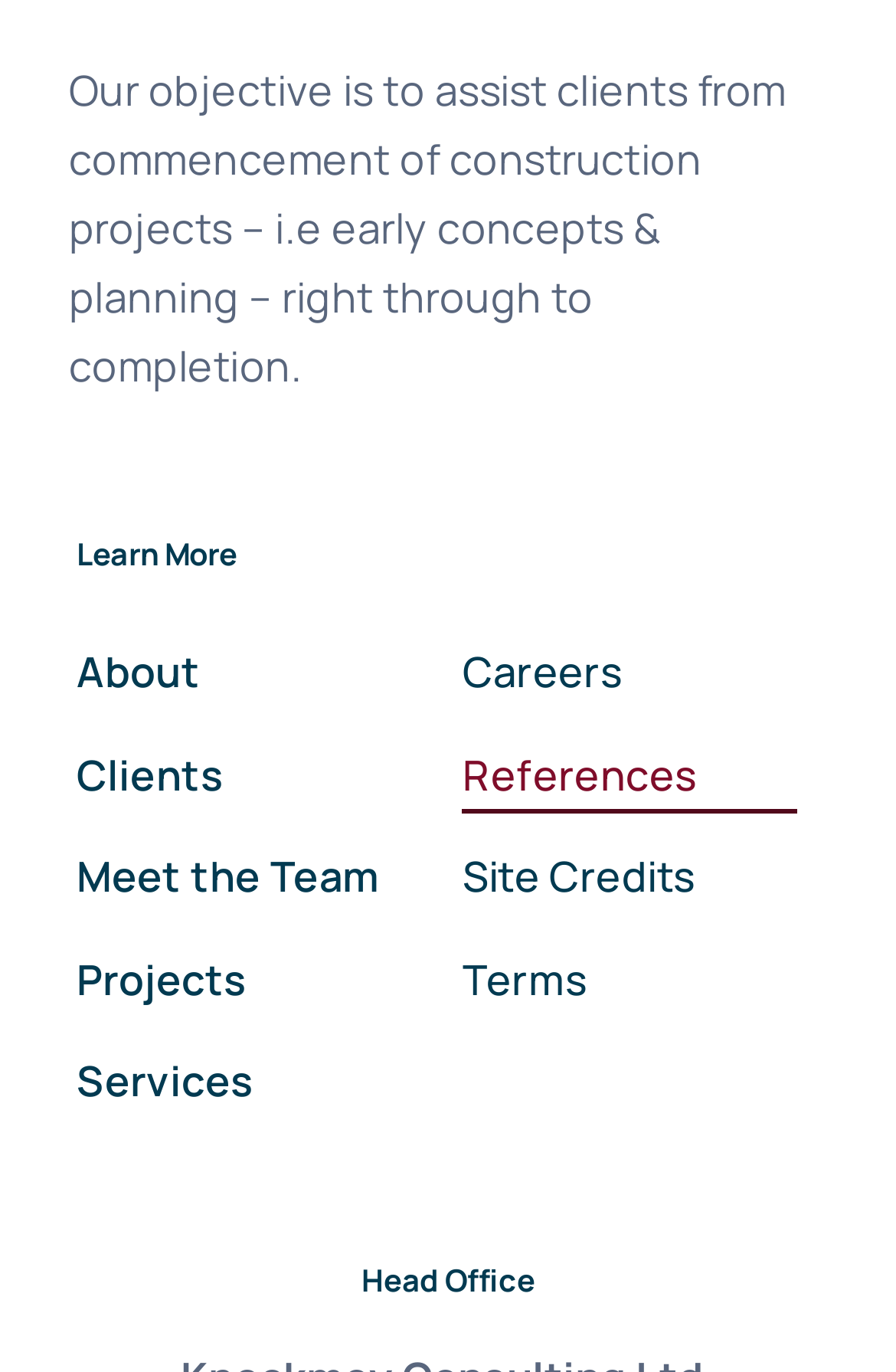Please find the bounding box coordinates of the clickable region needed to complete the following instruction: "Get information about the Head Office". The bounding box coordinates must consist of four float numbers between 0 and 1, i.e., [left, top, right, bottom].

[0.077, 0.918, 0.923, 0.949]